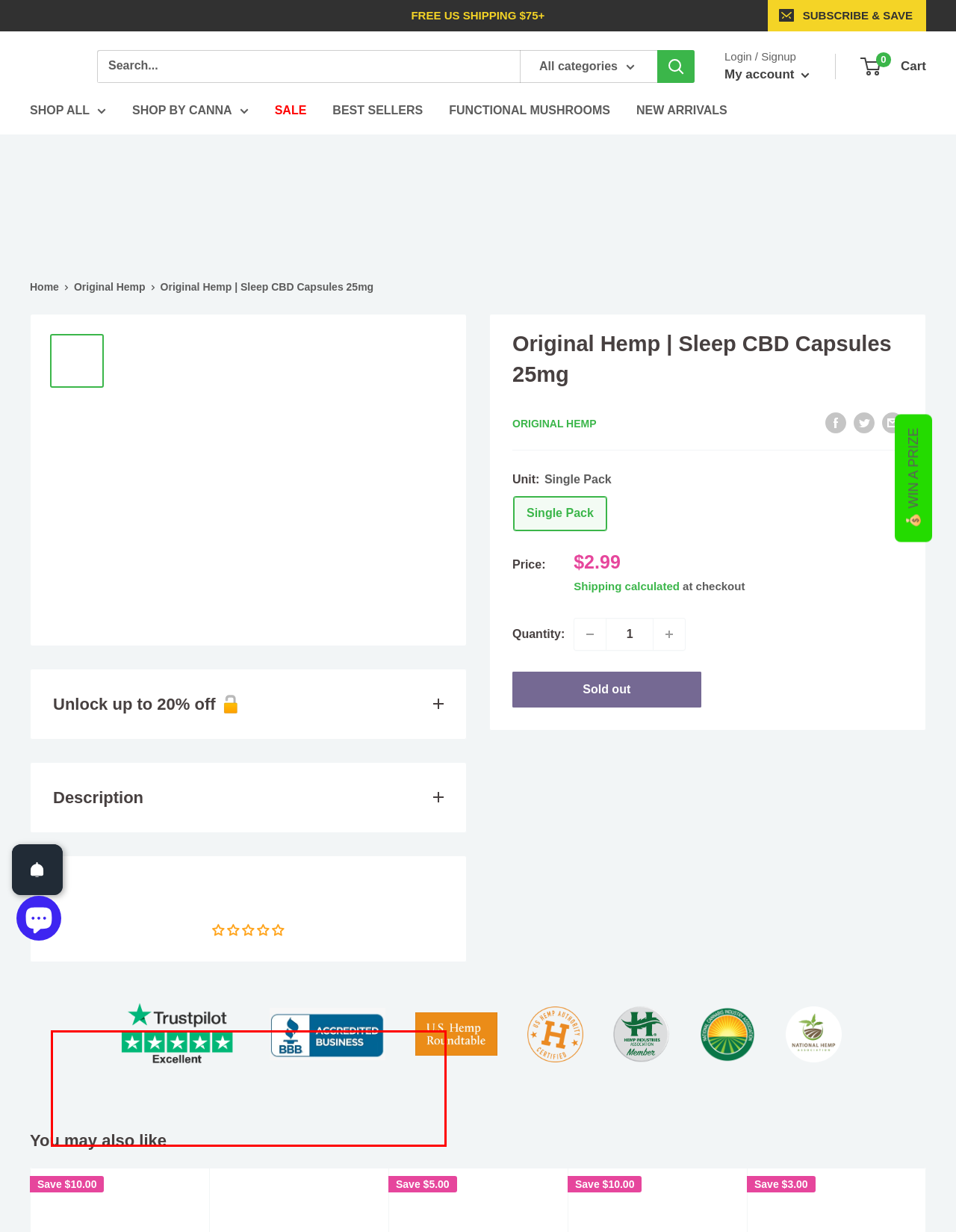Please examine the webpage screenshot containing a red bounding box and use OCR to recognize and output the text inside the red bounding box.

CBD Strength: 25mg Container Unit: 2 Capsules, Single Pack Extract Type: Full Spectrum Product Facts: Doctor Formulated, Less than 0.3% THC, Vegan, Cruelty-free, Rich in terpenes, Third-party Lab-tested